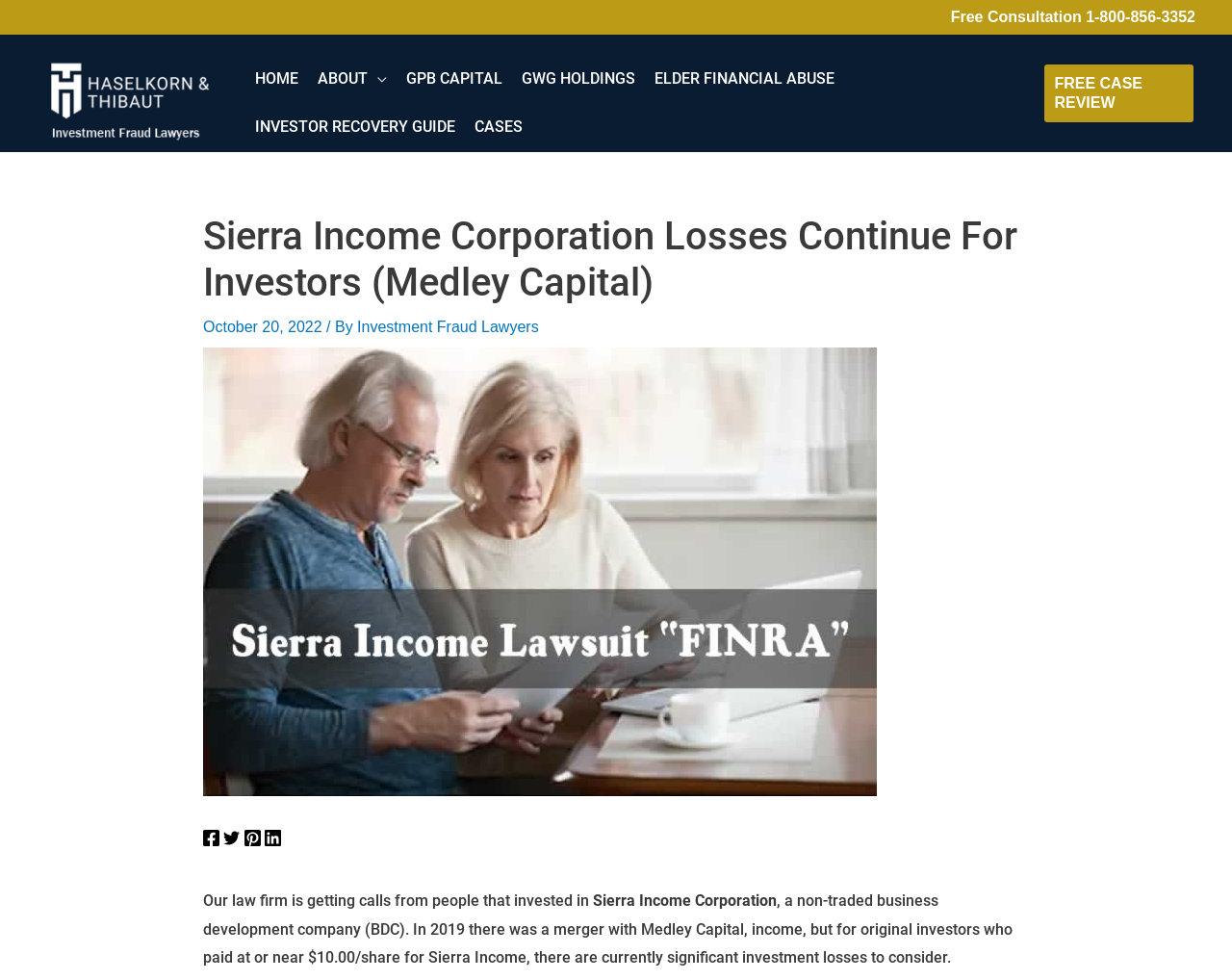Can you specify the bounding box coordinates for the region that should be clicked to fulfill this instruction: "Click the 'Guides' link".

None